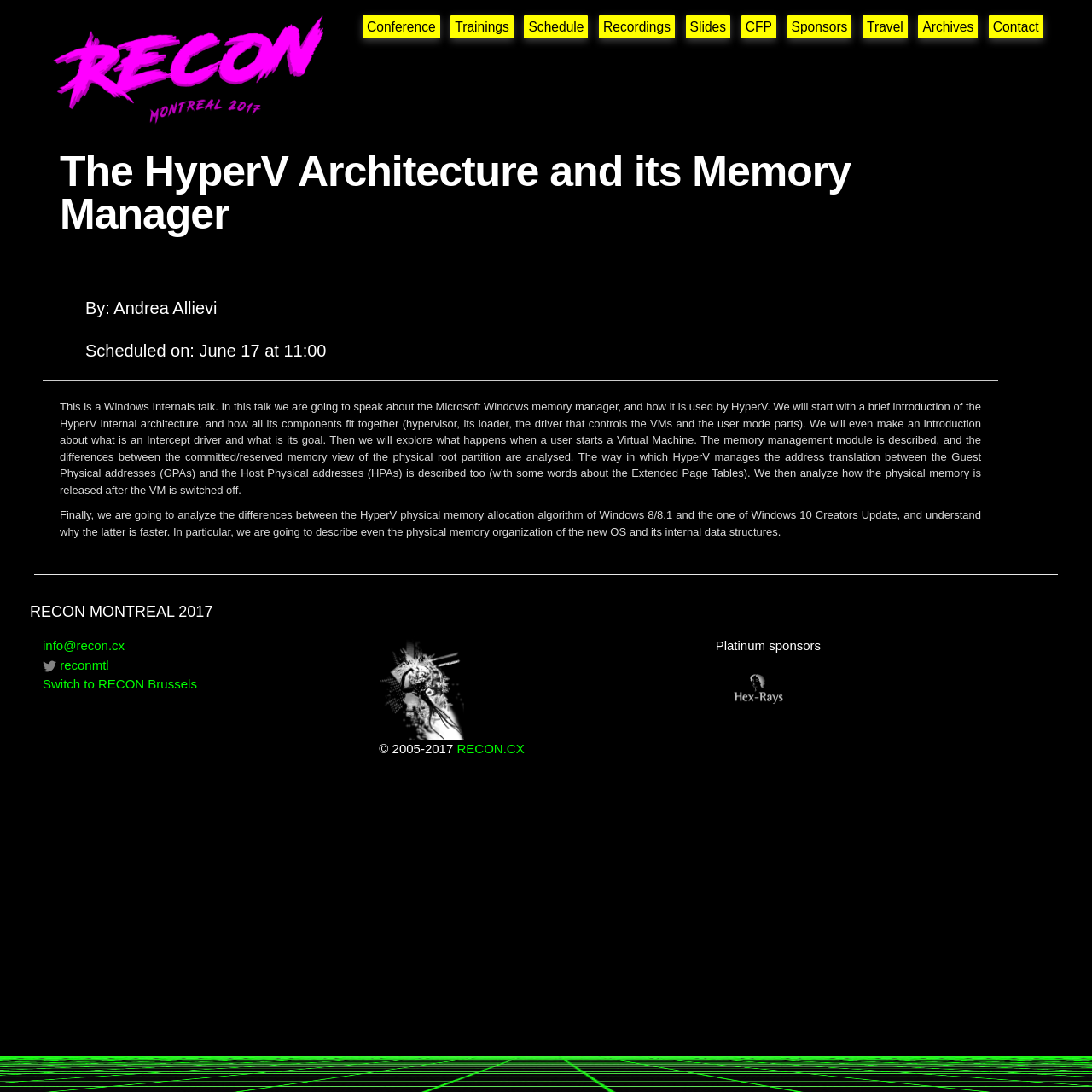Kindly respond to the following question with a single word or a brief phrase: 
What is the speaker's name?

Andrea Allievi